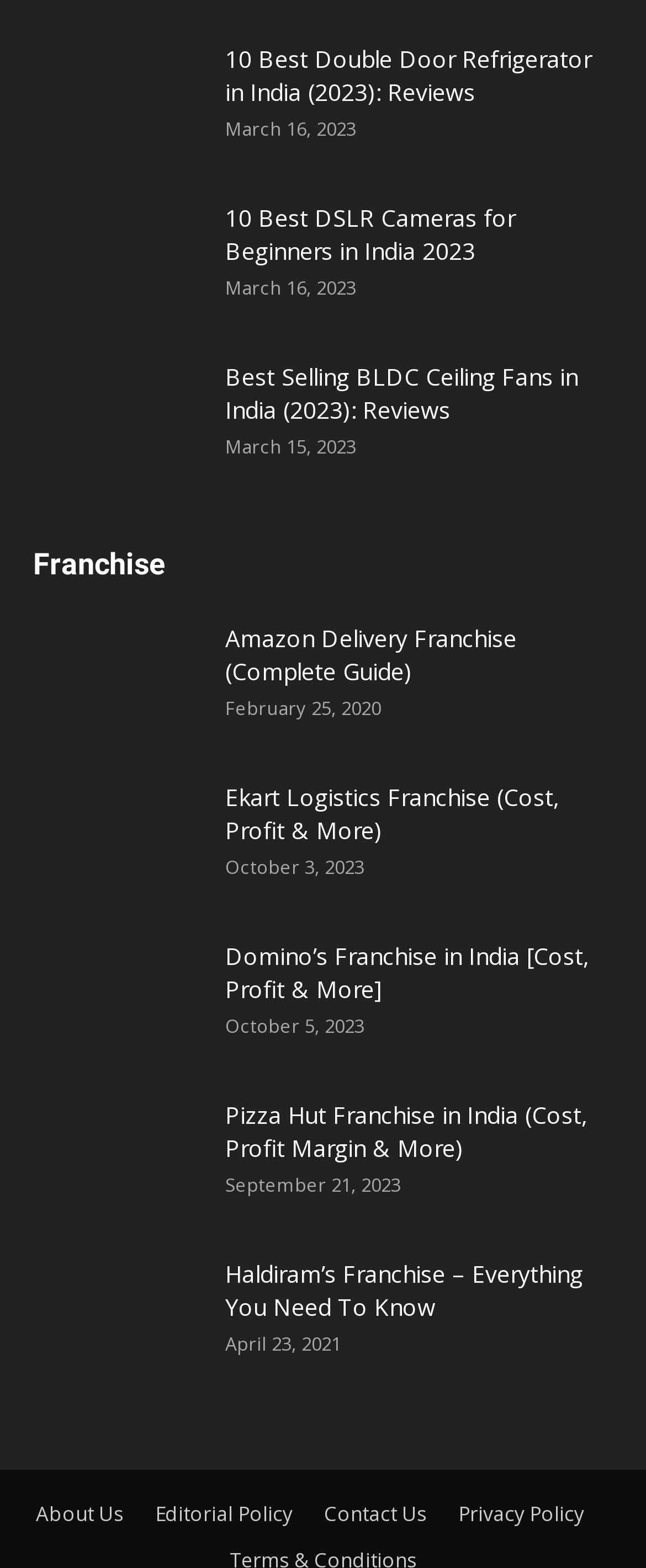Bounding box coordinates are to be given in the format (top-left x, top-left y, bottom-right x, bottom-right y). All values must be floating point numbers between 0 and 1. Provide the bounding box coordinate for the UI element described as: Amazon Delivery Franchise (Complete Guide)

[0.349, 0.397, 0.8, 0.438]